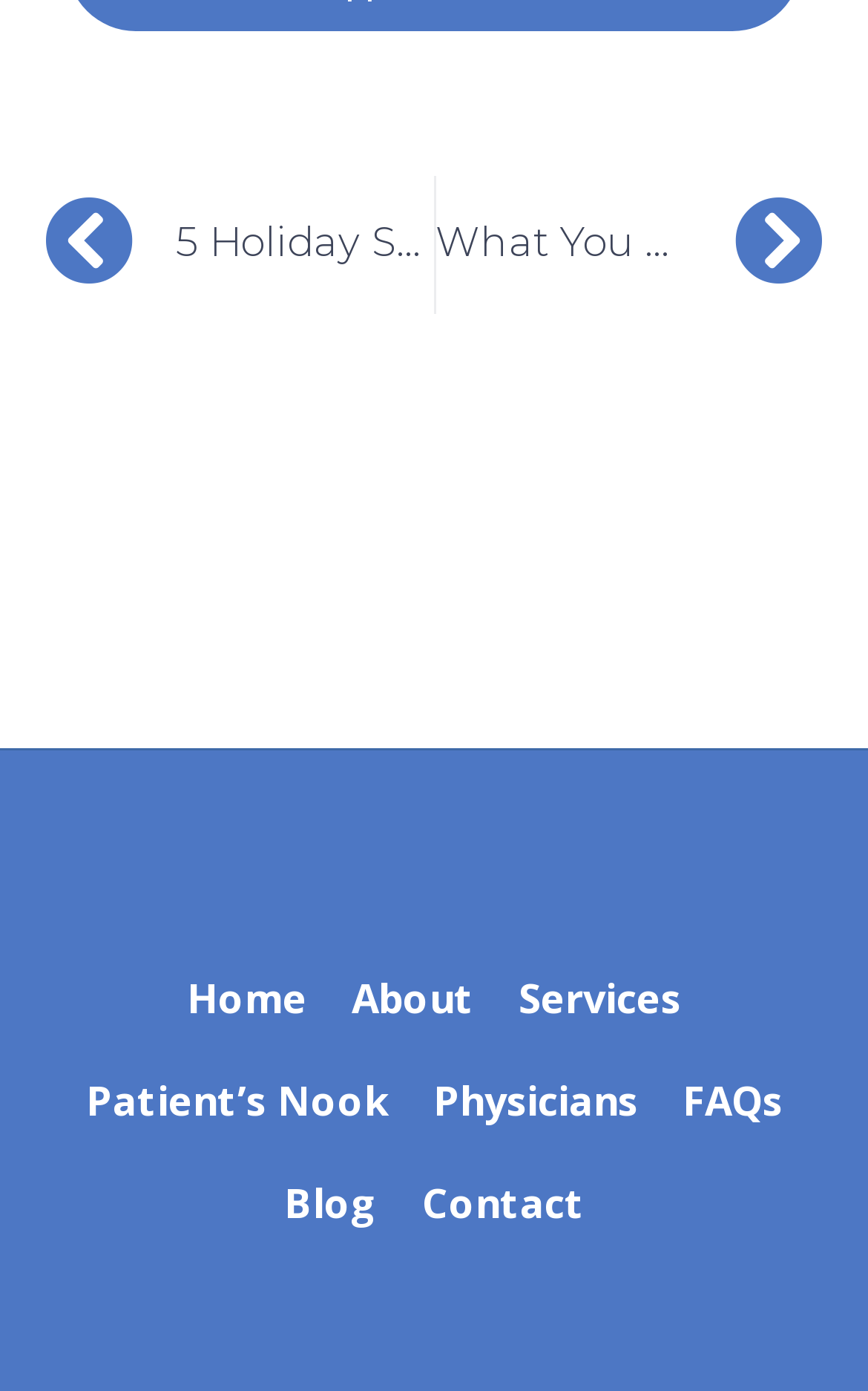Locate the bounding box coordinates of the area you need to click to fulfill this instruction: 'go to home page'. The coordinates must be in the form of four float numbers ranging from 0 to 1: [left, top, right, bottom].

[0.19, 0.68, 0.379, 0.754]